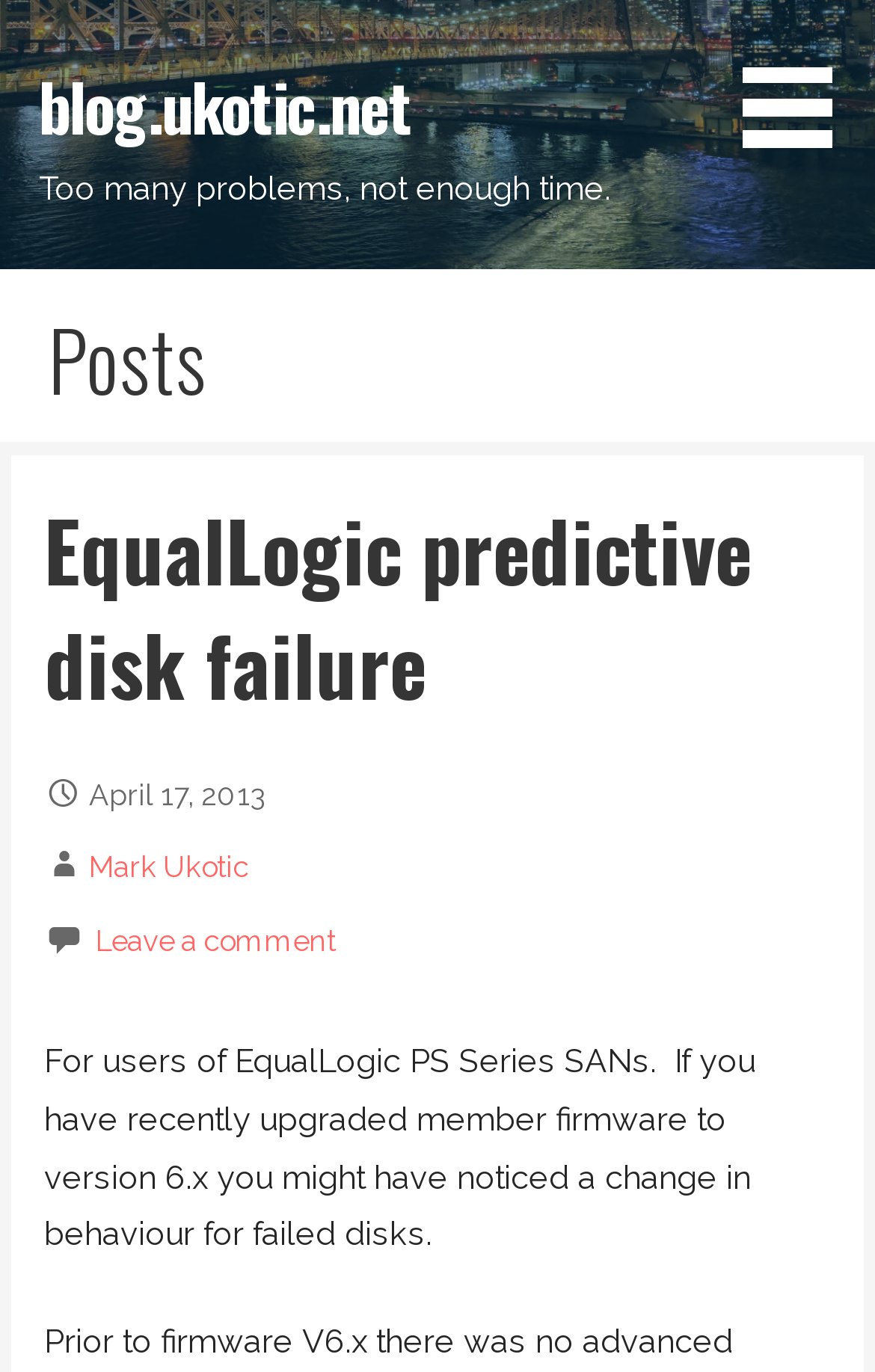Calculate the bounding box coordinates for the UI element based on the following description: "Mark Ukotic". Ensure the coordinates are four float numbers between 0 and 1, i.e., [left, top, right, bottom].

[0.102, 0.62, 0.284, 0.644]